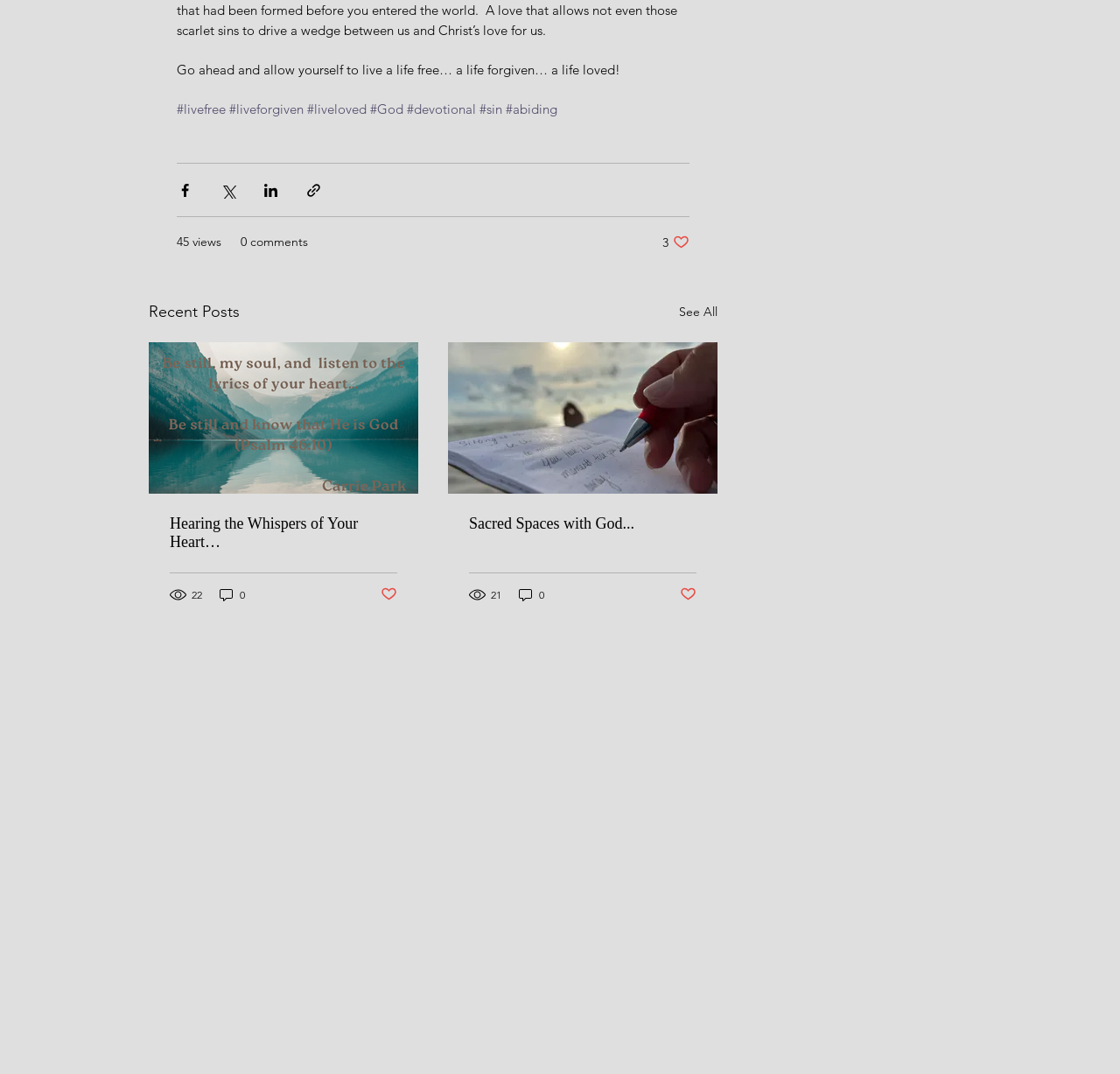Please specify the bounding box coordinates of the element that should be clicked to execute the given instruction: 'Click the 'Share via Facebook' button'. Ensure the coordinates are four float numbers between 0 and 1, expressed as [left, top, right, bottom].

[0.158, 0.169, 0.173, 0.185]